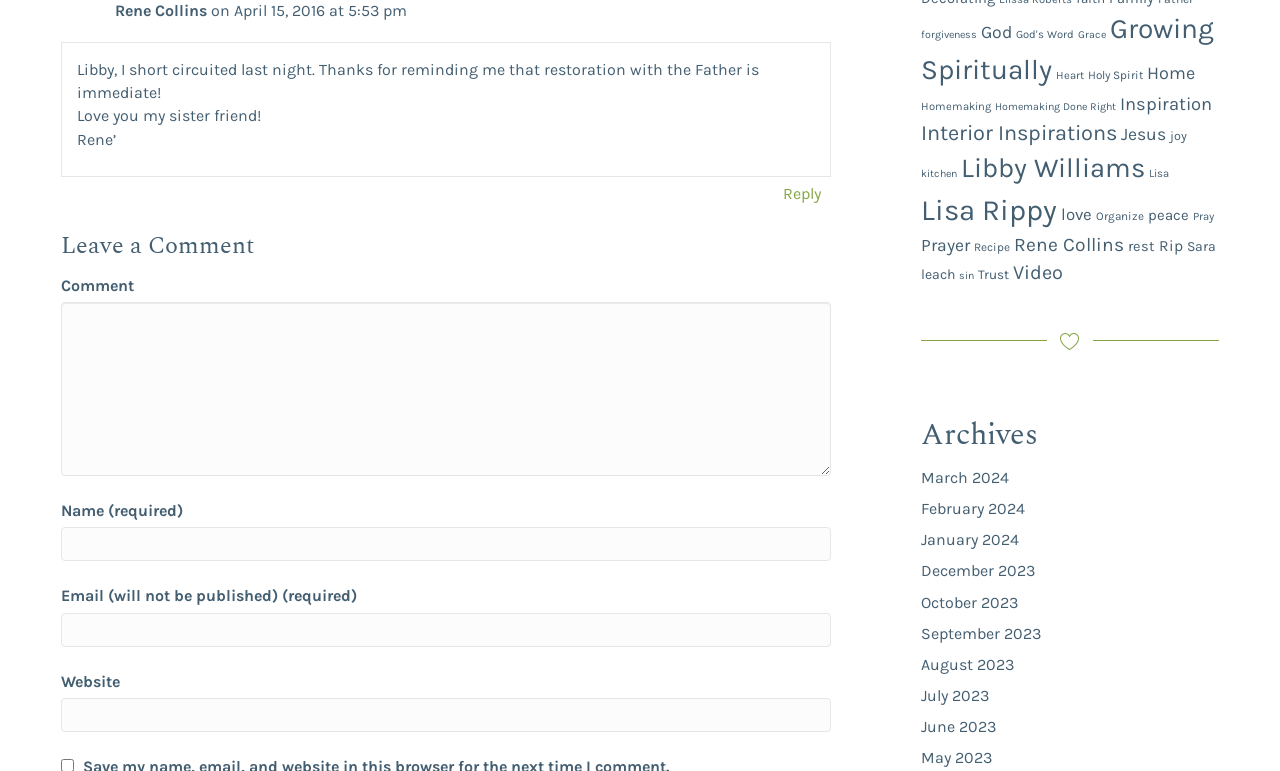Determine the bounding box coordinates for the area that should be clicked to carry out the following instruction: "Click on 'SUPPORT US'".

None